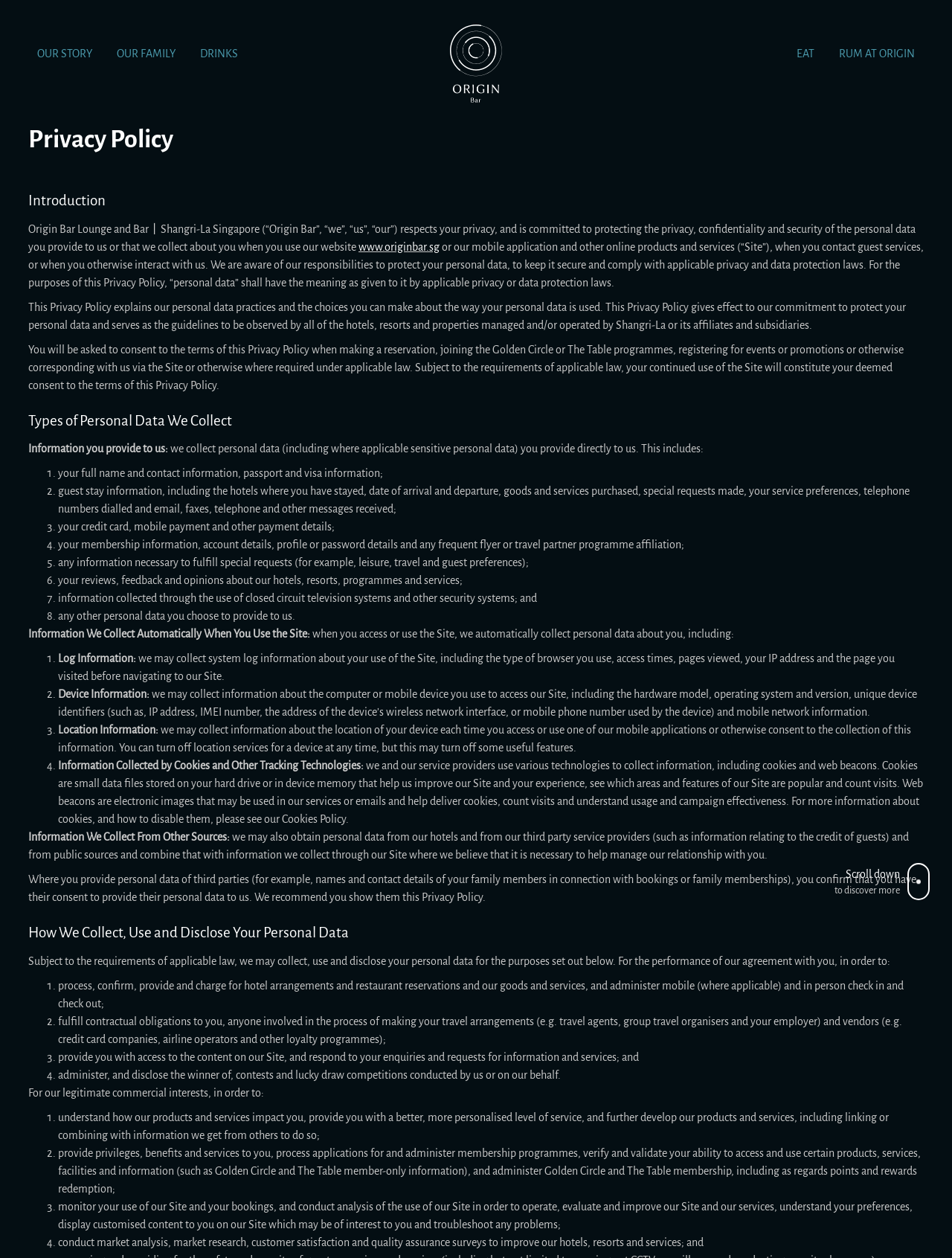Answer the following query with a single word or phrase:
What is the name of the bar mentioned in the privacy policy?

Origin Bar